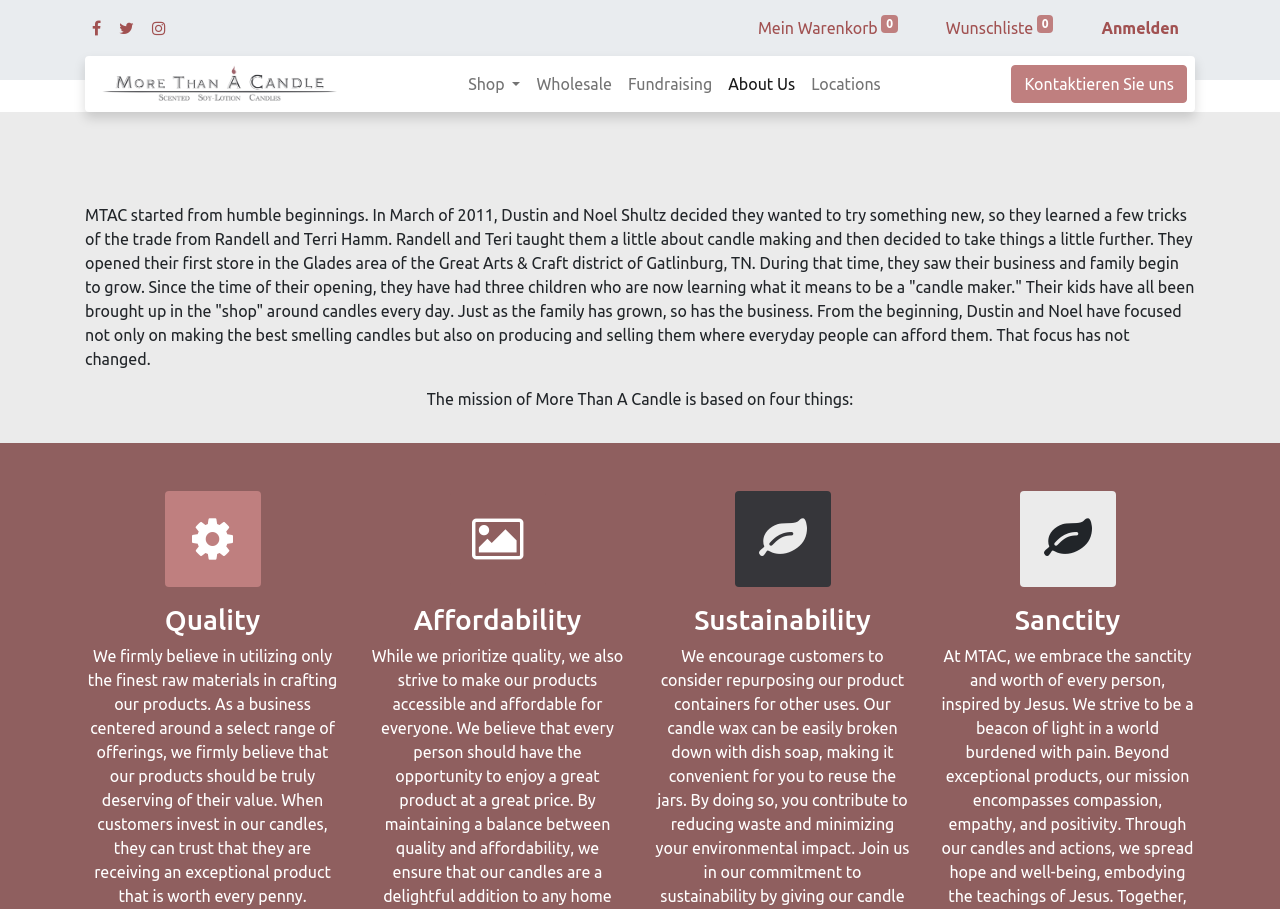Identify the bounding box coordinates for the UI element described as: "Wunschliste 0". The coordinates should be provided as four floats between 0 and 1: [left, top, right, bottom].

[0.726, 0.009, 0.835, 0.053]